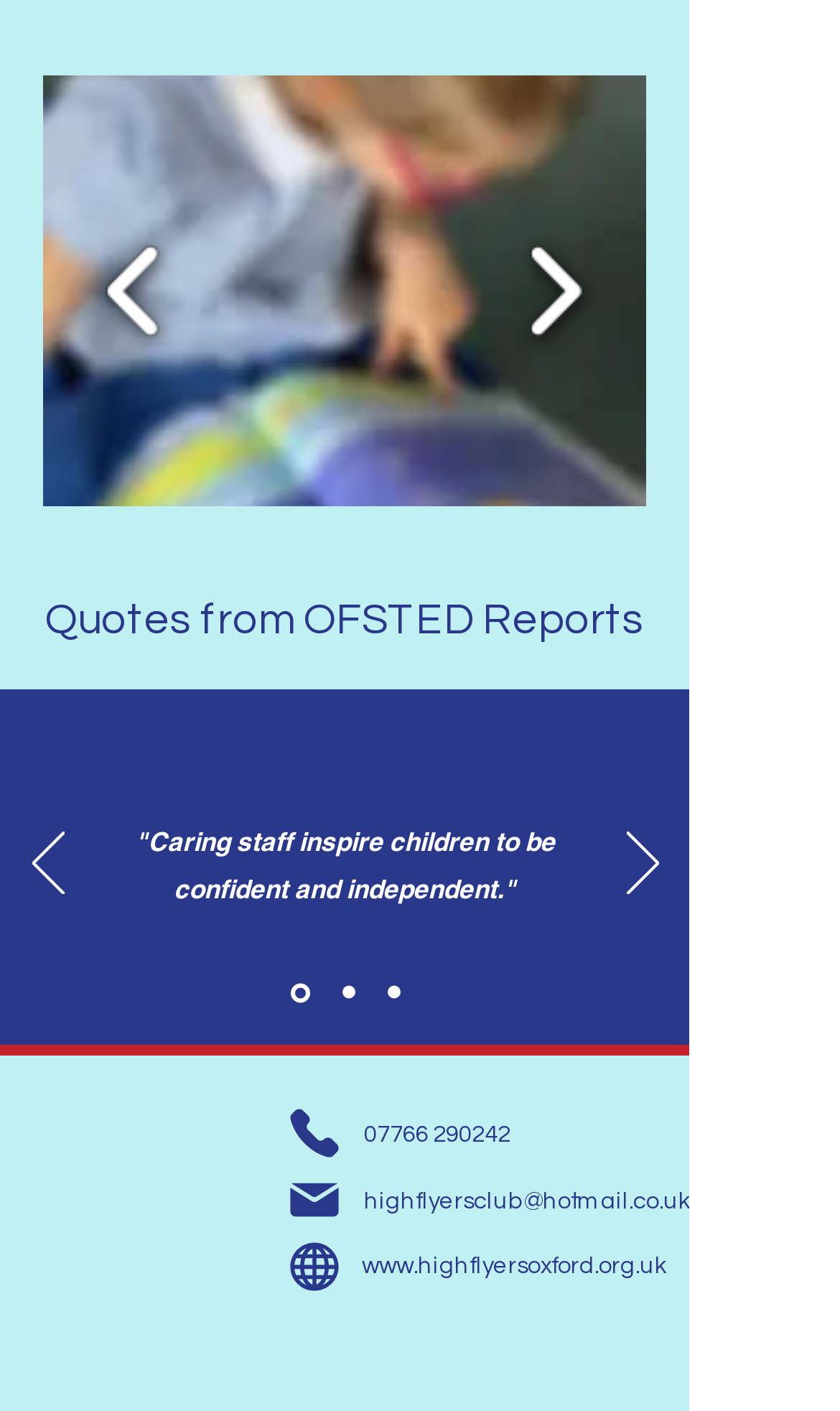Bounding box coordinates are to be given in the format (top-left x, top-left y, bottom-right x, bottom-right y). All values must be floating point numbers between 0 and 1. Provide the bounding box coordinate for the UI element described as: 07766 290242

[0.433, 0.795, 0.608, 0.812]